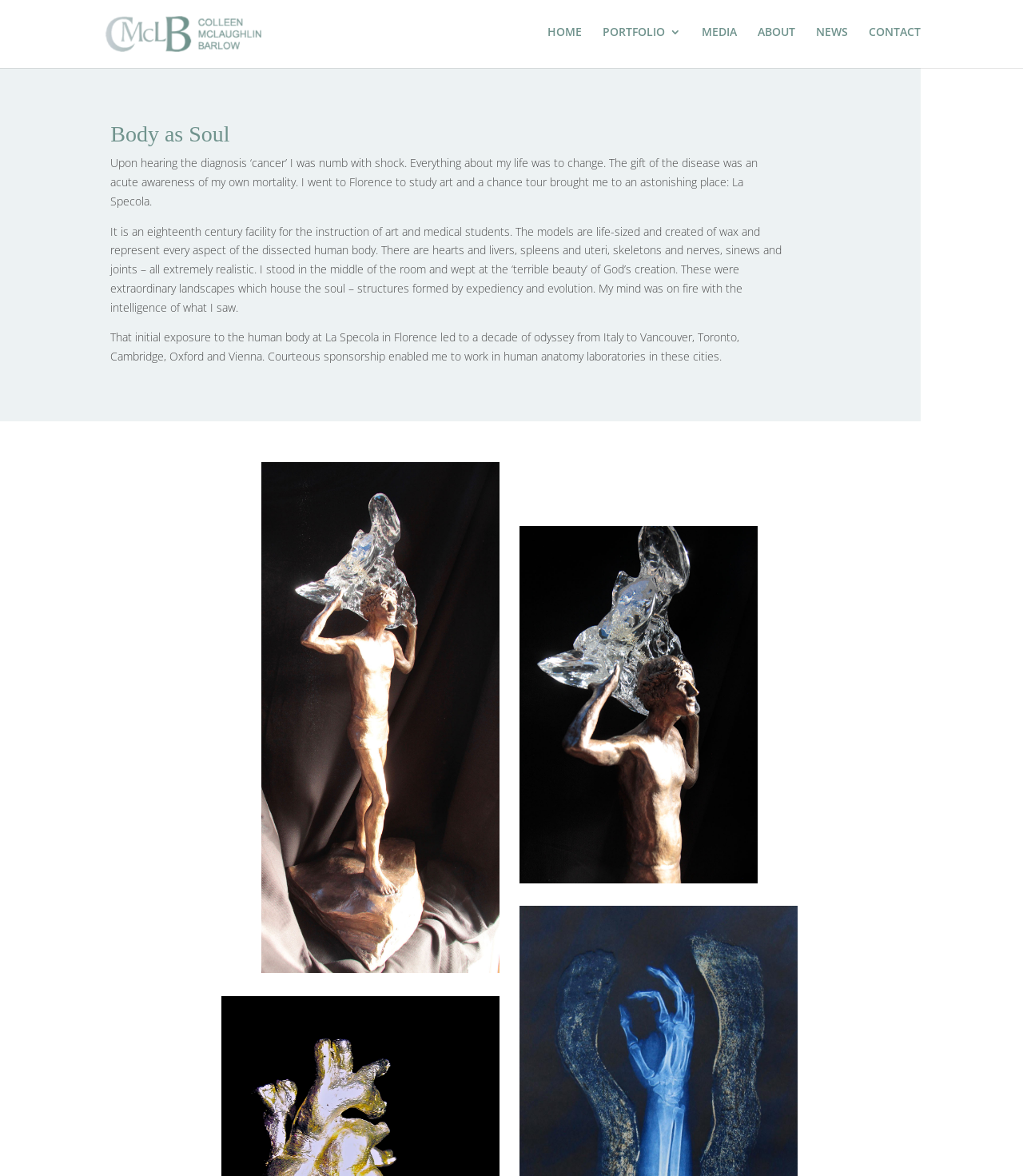Find the bounding box coordinates of the element to click in order to complete the given instruction: "Click on the HOME link."

[0.535, 0.022, 0.569, 0.054]